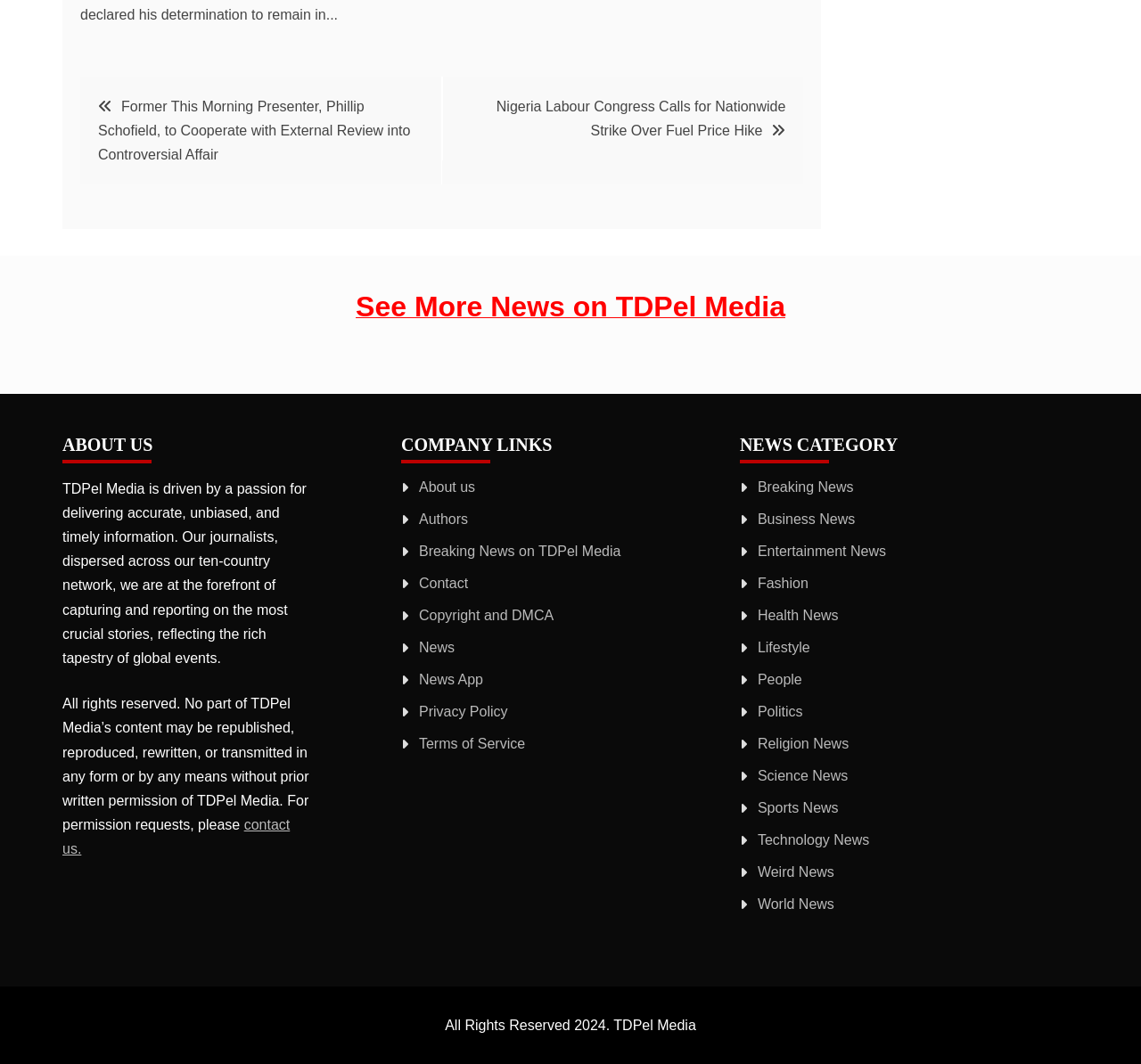Please determine the bounding box coordinates, formatted as (top-left x, top-left y, bottom-right x, bottom-right y), with all values as floating point numbers between 0 and 1. Identify the bounding box of the region described as: Resource Directory

None